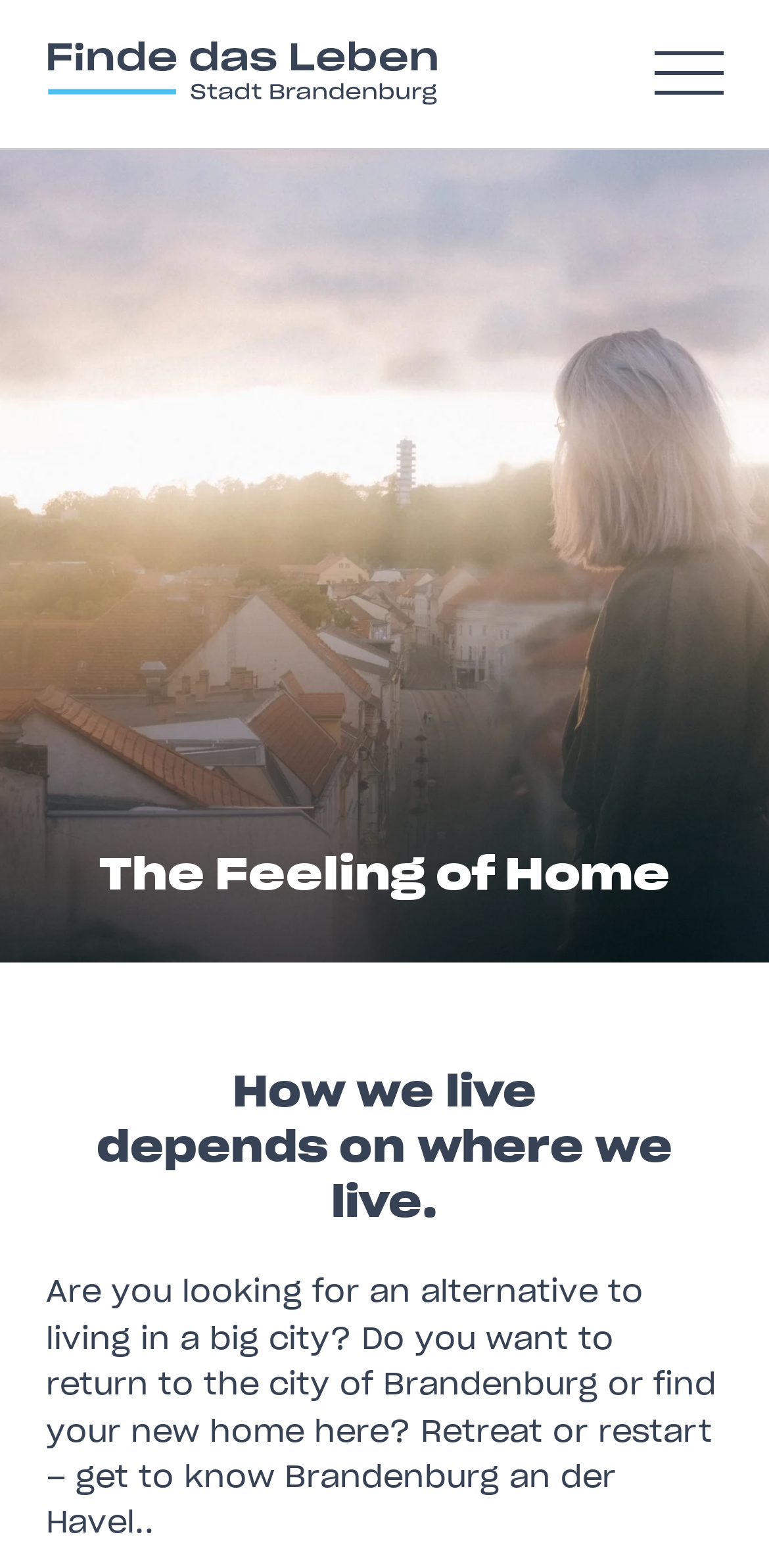What is the purpose of the webpage?
Based on the visual details in the image, please answer the question thoroughly.

Based on the content of the webpage, it appears to be introducing the city of Brandenburg an der Havel and encouraging users to consider living there. The text 'Get to know the city of Brandenburg. Return. Arrive. Stay in Brandenburg an der Havel.' suggests that the webpage is promoting the city as a place to live.